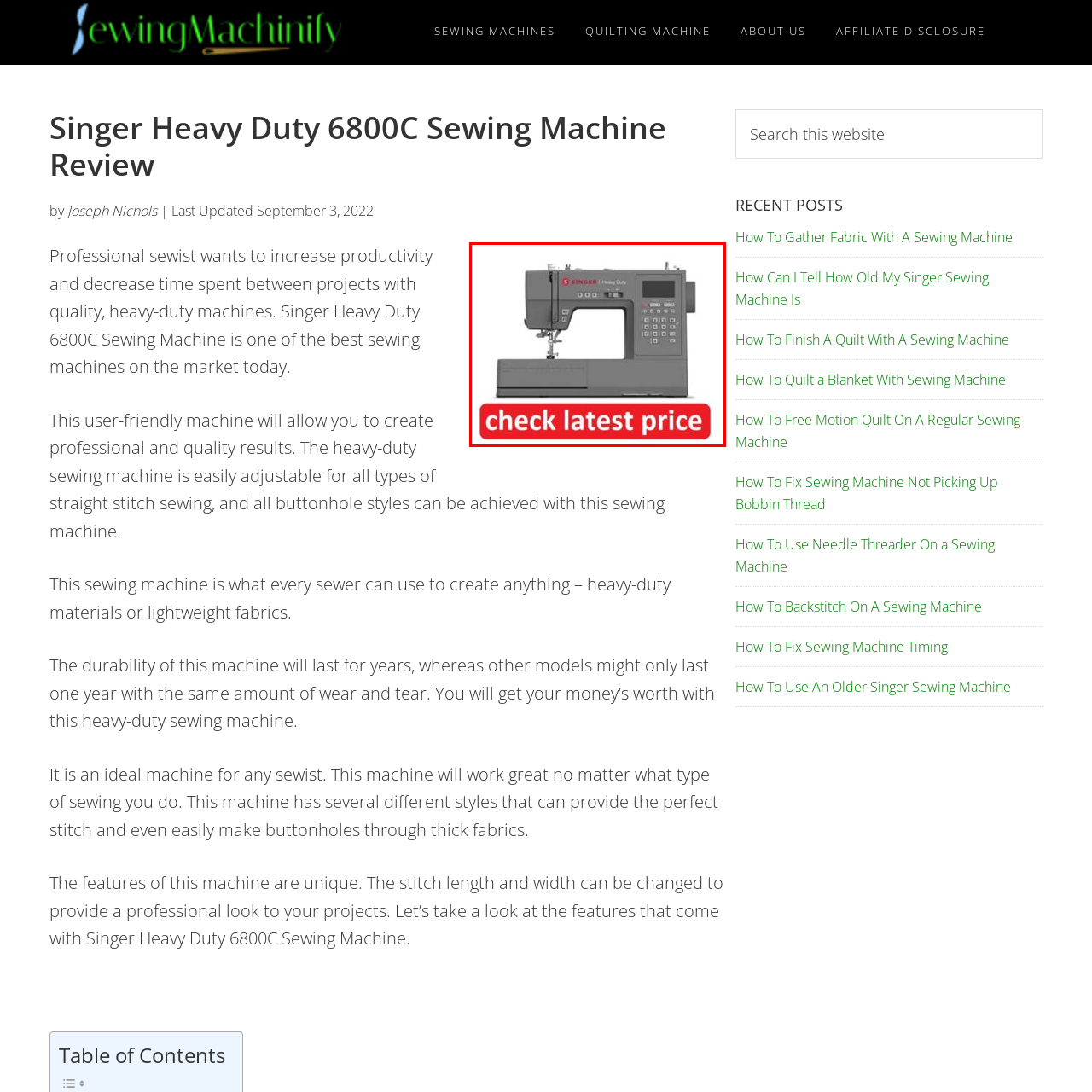Refer to the image enclosed in the red bounding box, then answer the following question in a single word or phrase: What type of sewists is the machine suitable for?

Novice and professional